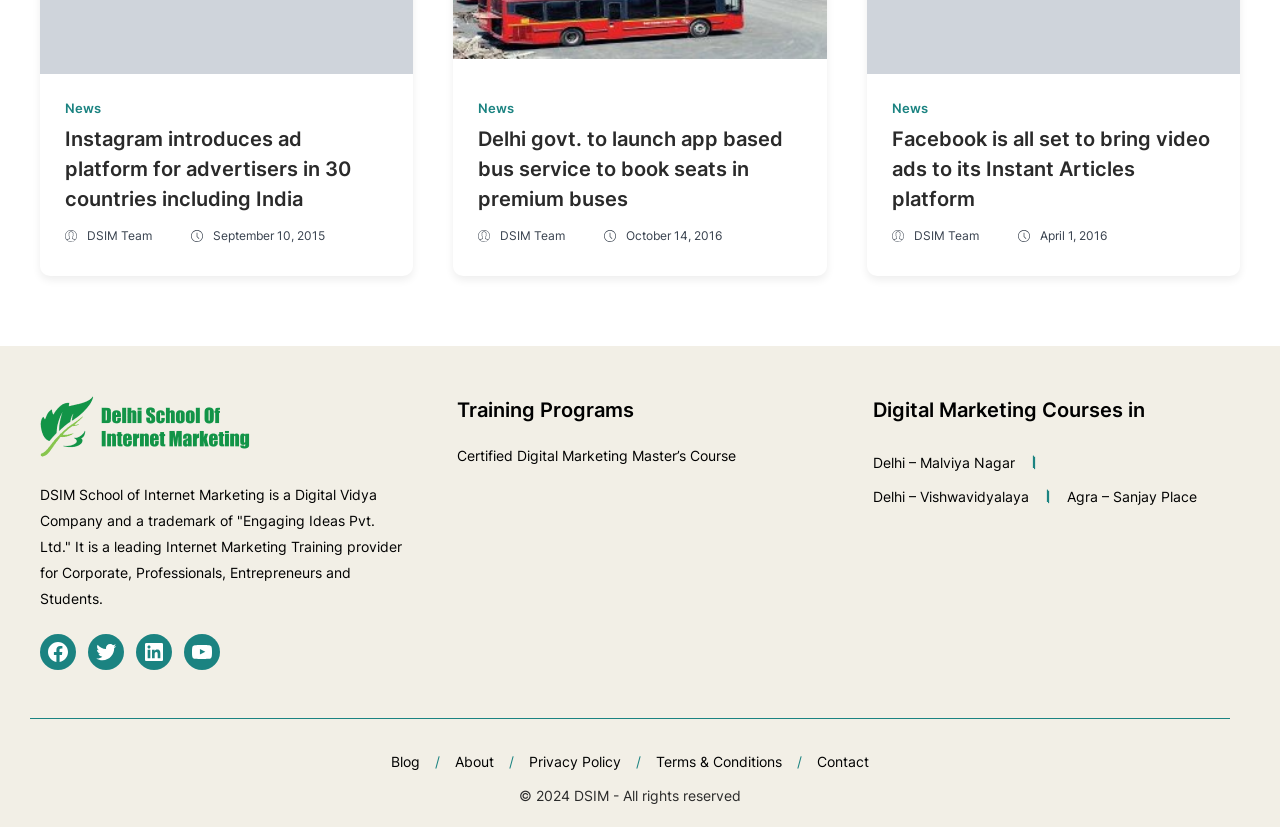What are the social media platforms linked in the footer?
From the image, provide a succinct answer in one word or a short phrase.

Facebook, Twitter, LinkedIn, YouTube